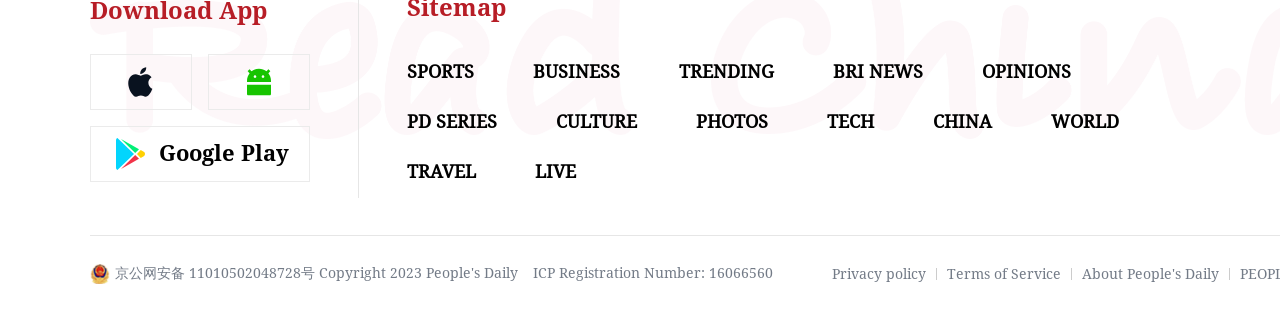Give a succinct answer to this question in a single word or phrase: 
What is the name of the app mentioned on this webpage?

People's Daily English language App